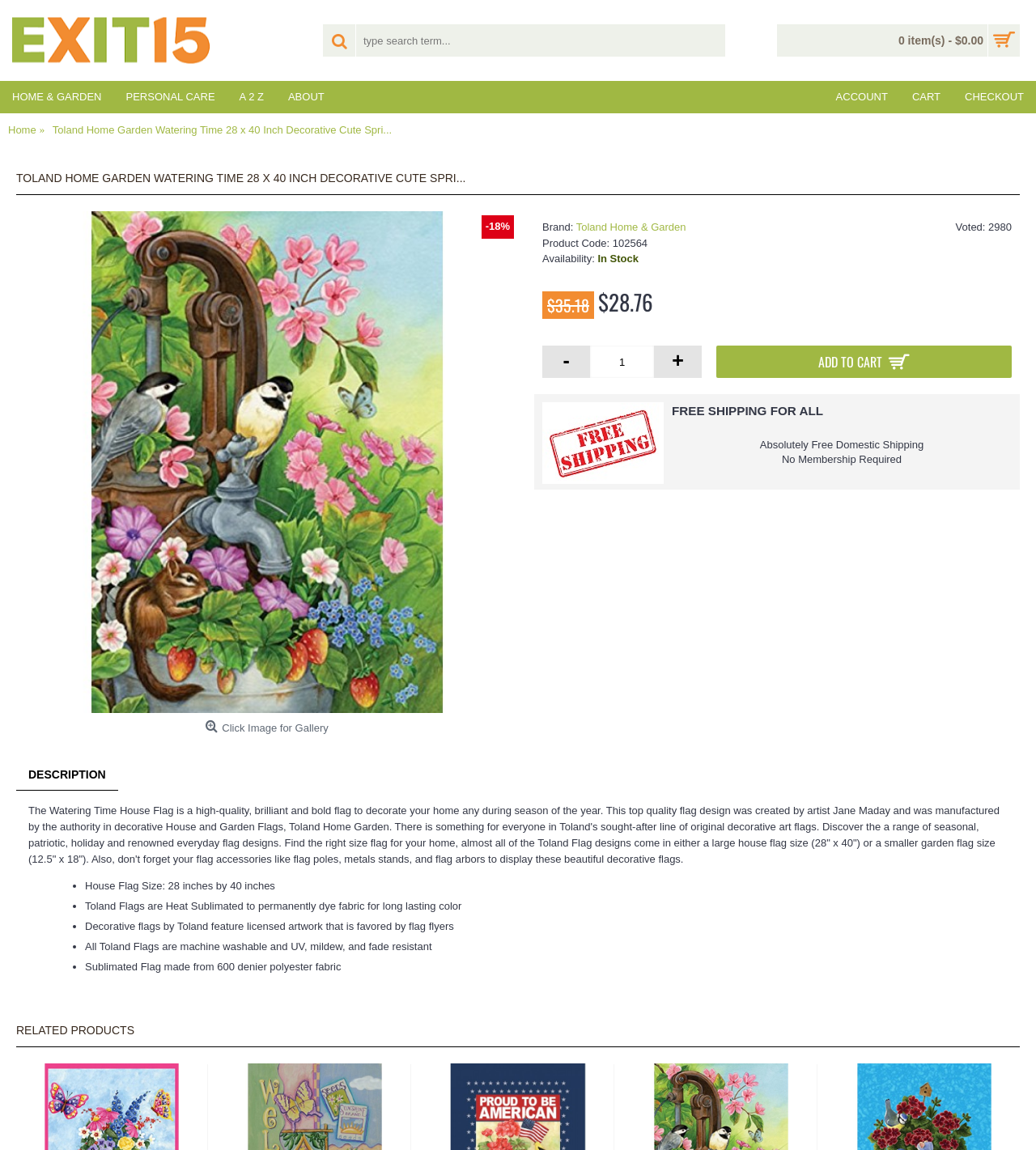Kindly determine the bounding box coordinates for the area that needs to be clicked to execute this instruction: "check product description".

[0.016, 0.661, 0.114, 0.687]